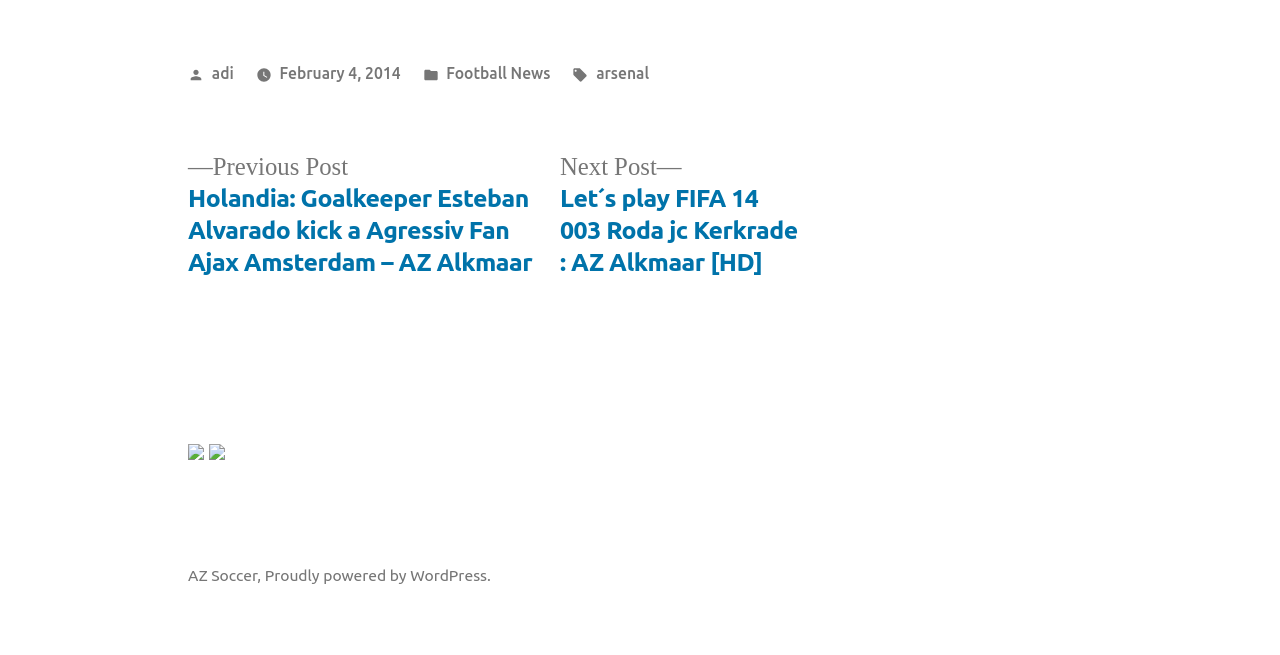Using a single word or phrase, answer the following question: 
Who posted the article?

adi